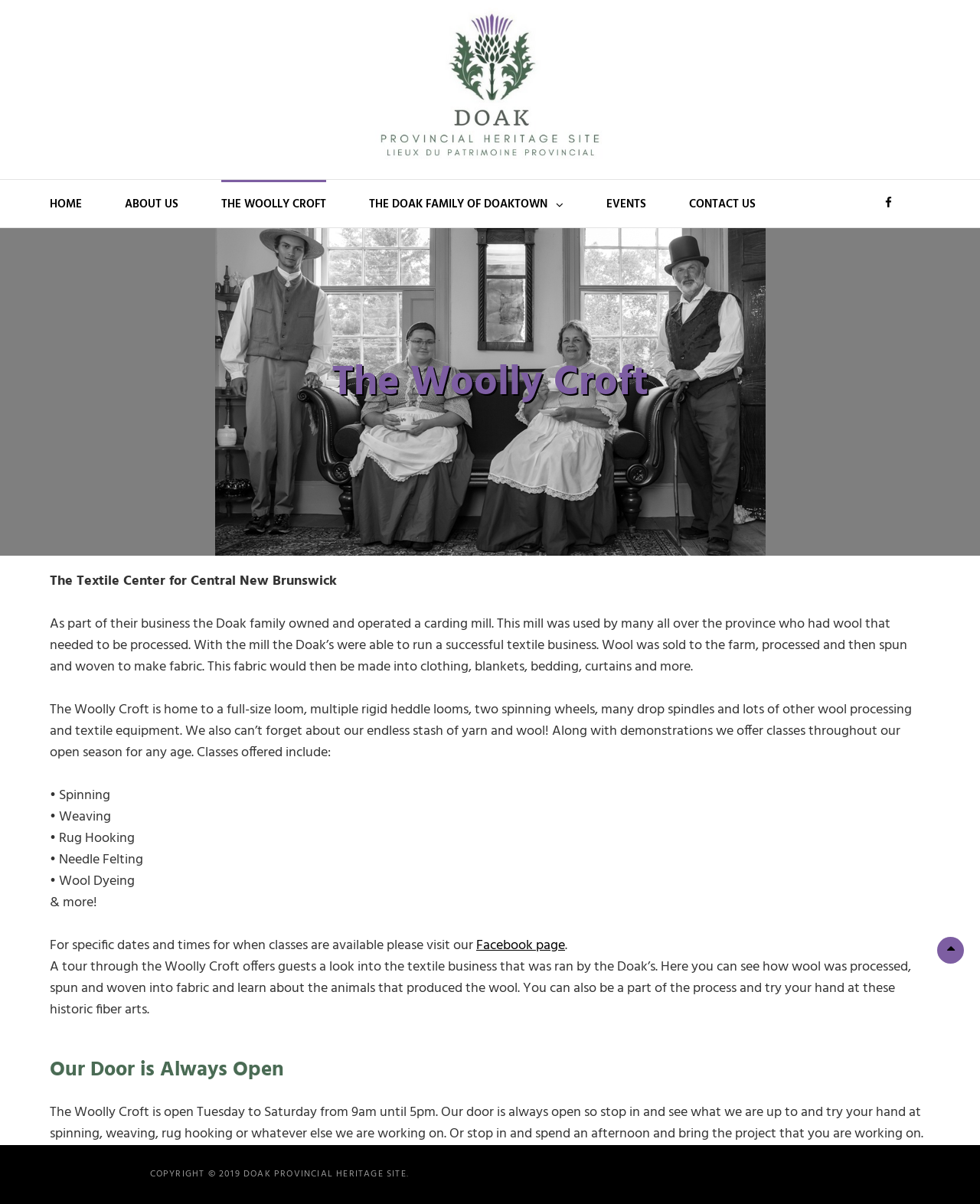What is the primary heading on this webpage?

The Woolly Croft